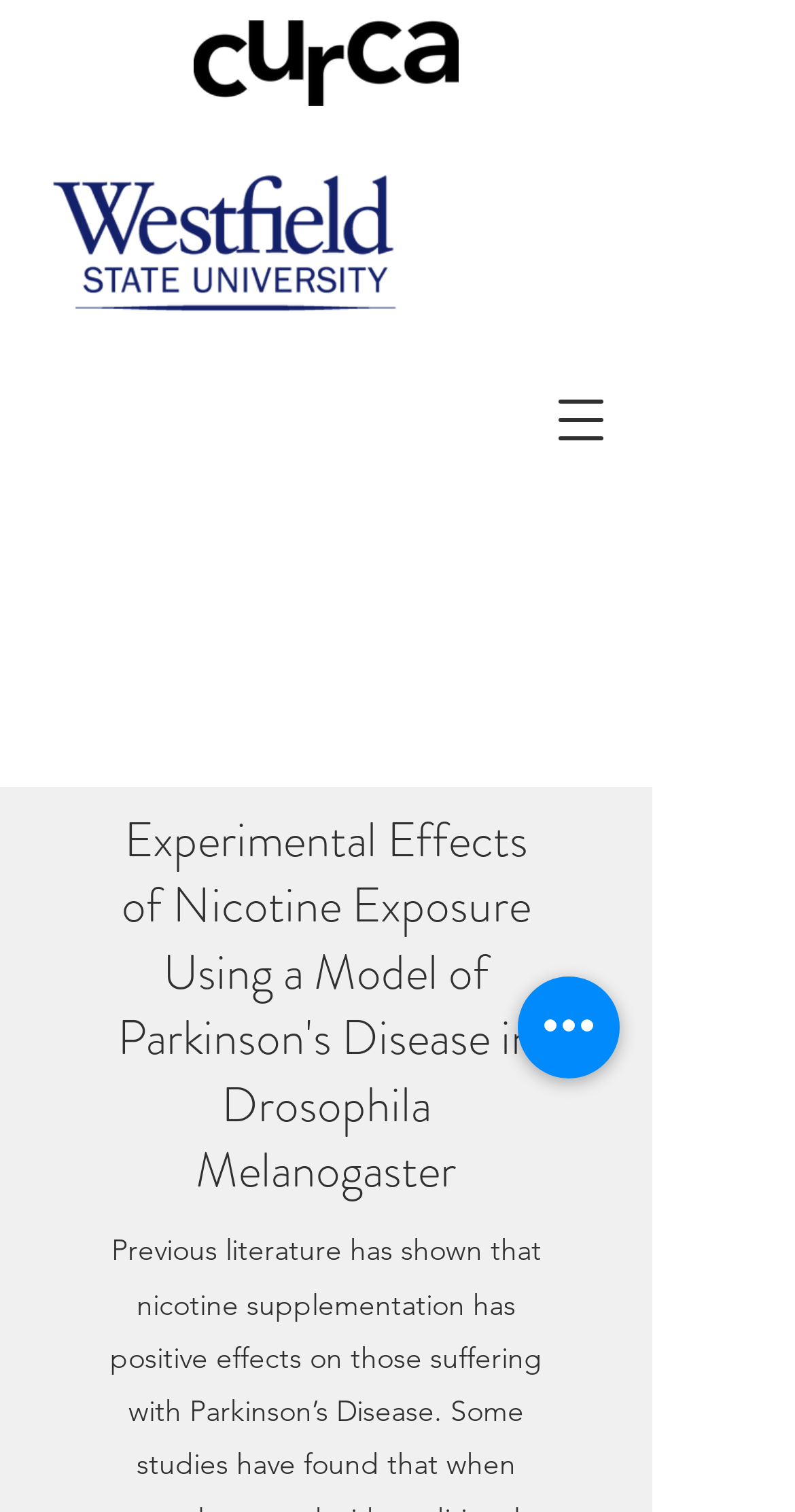Identify the bounding box for the given UI element using the description provided. Coordinates should be in the format (top-left x, top-left y, bottom-right x, bottom-right y) and must be between 0 and 1. Here is the description: aria-label="Open navigation menu"

[0.679, 0.251, 0.782, 0.305]